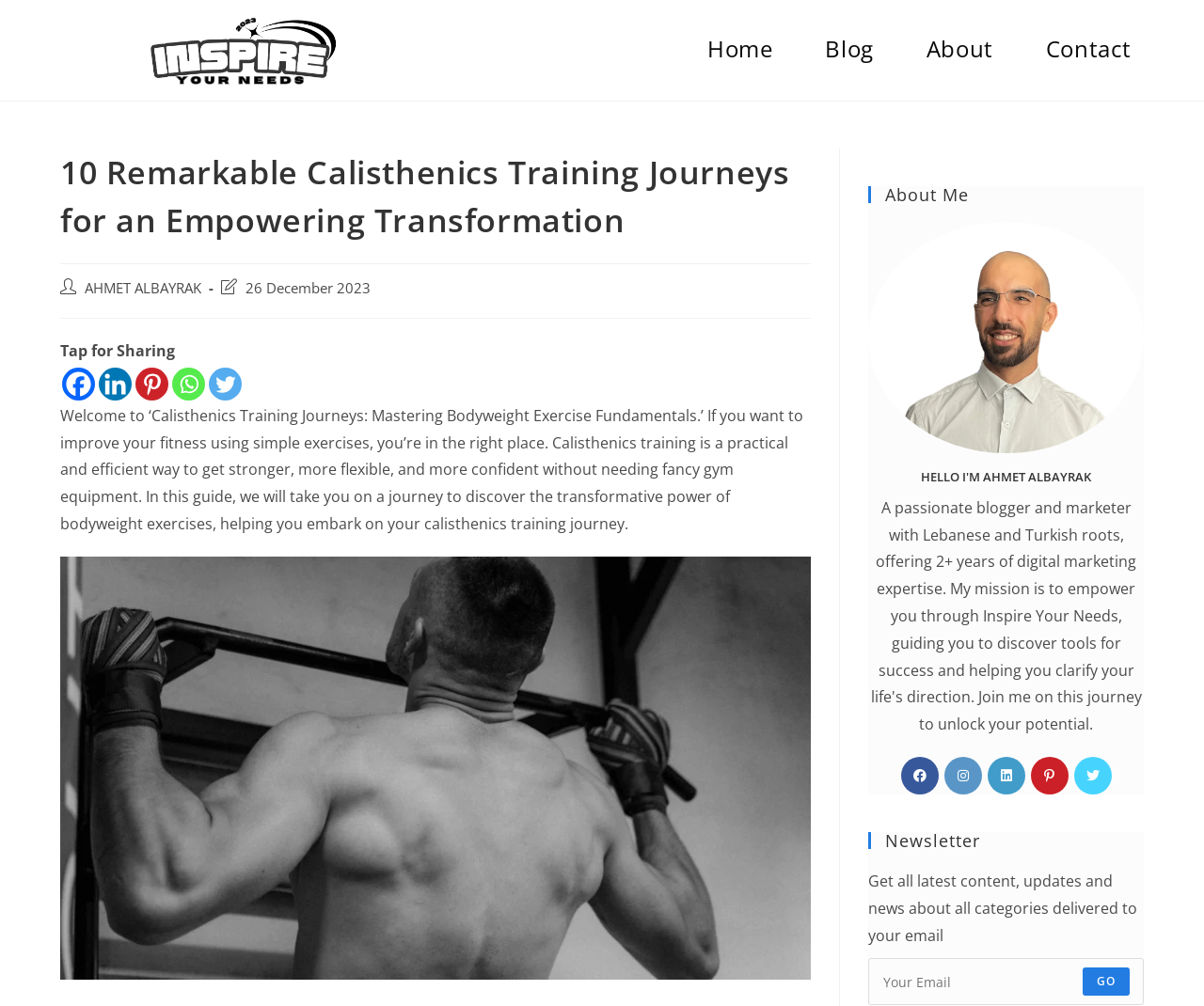Offer a meticulous description of the webpage's structure and content.

This webpage is about calisthenics training journeys, with a focus on mastering bodyweight exercises. At the top, there is a navigation menu with links to "Home", "Blog", "About", and "Contact". Below the navigation menu, there is a header section with a title "10 Remarkable Calisthenics Training Journeys for an Empowering Transformation" and information about the post author and last modified date.

To the left of the header section, there is a link "Inspire Your Needs" with an accompanying image. Below the header section, there is a paragraph of text that welcomes readers to the guide and introduces the concept of calisthenics training as a practical and efficient way to improve fitness without needing gym equipment.

On the right side of the page, there is a section with social media links, including Facebook, Linkedin, Pinterest, Whatsapp, and Twitter. Below this section, there is a large image related to calisthenics training.

Further down the page, there are three sections. The first section is about the author, with a heading "About Me", an image, and a heading "HELLO I'M AHMET ALBAYRAK". The second section is a newsletter subscription area, with a heading "Newsletter", a text box to enter an email address, and a submit button. The third section has social media links again, with Facebook, Instagram, LinkedIn, Pinterest, and X.

Overall, the webpage is well-organized, with clear headings and concise text, and includes several images and social media links to engage readers.